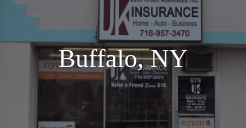Provide a thorough description of the image, including all visible elements.

The image showcases the storefront of UK Insurance, prominently displayed with the business name and contact information. The storefront is located in Buffalo, NY, and features a large sign above the entrance with the words "UK INSURANCE" clearly visible. Below this, it lists services including Home, Auto, and Business insurance. A phone number (716-957-3470) is also provided for customer inquiries. The front has a welcoming appearance, reflecting the agency's commitment to serving the local community in Buffalo. Notable promotional text invites customers to refer a friend, highlighting the agency's focus on building relationships.